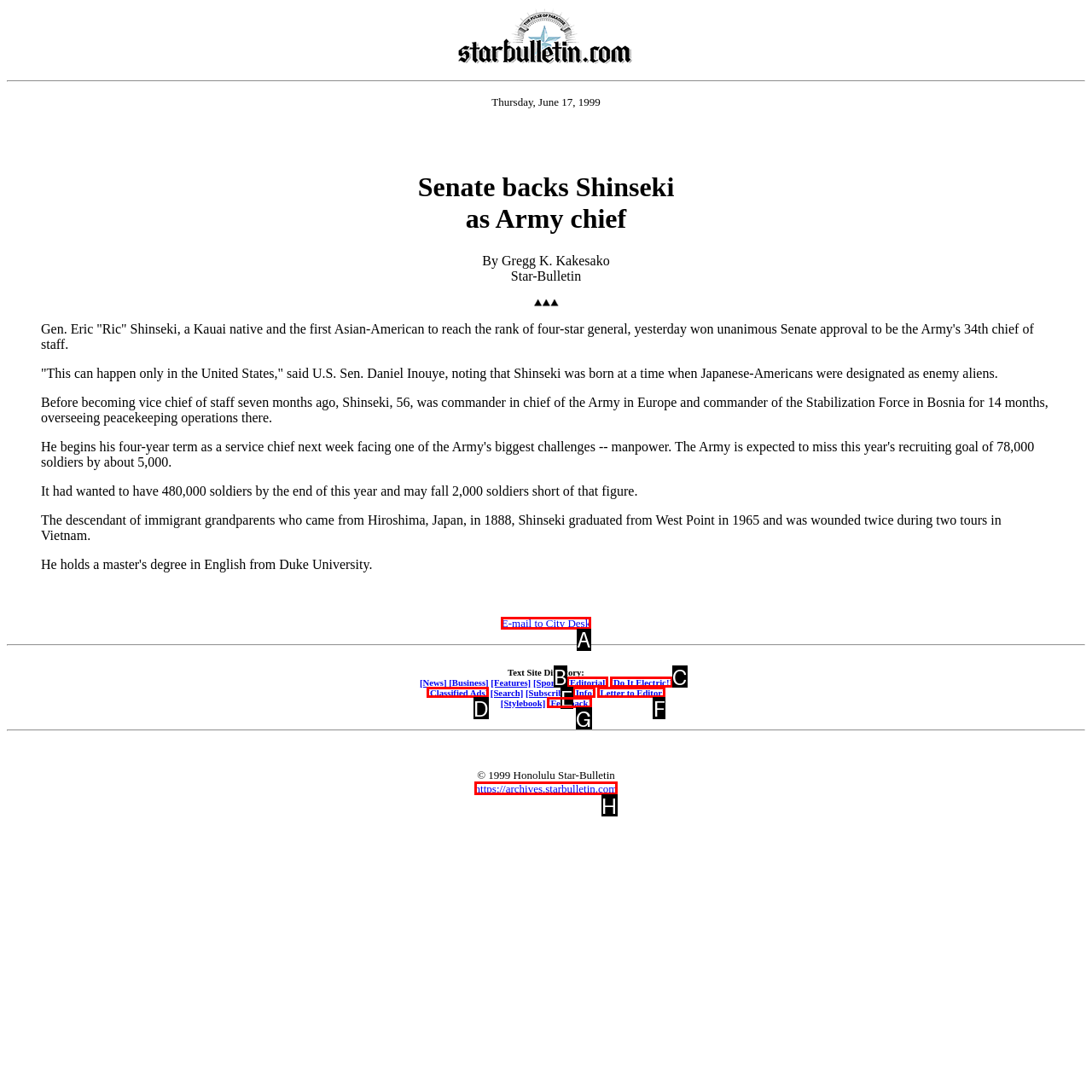Point out the UI element to be clicked for this instruction: Email to City Desk. Provide the answer as the letter of the chosen element.

A